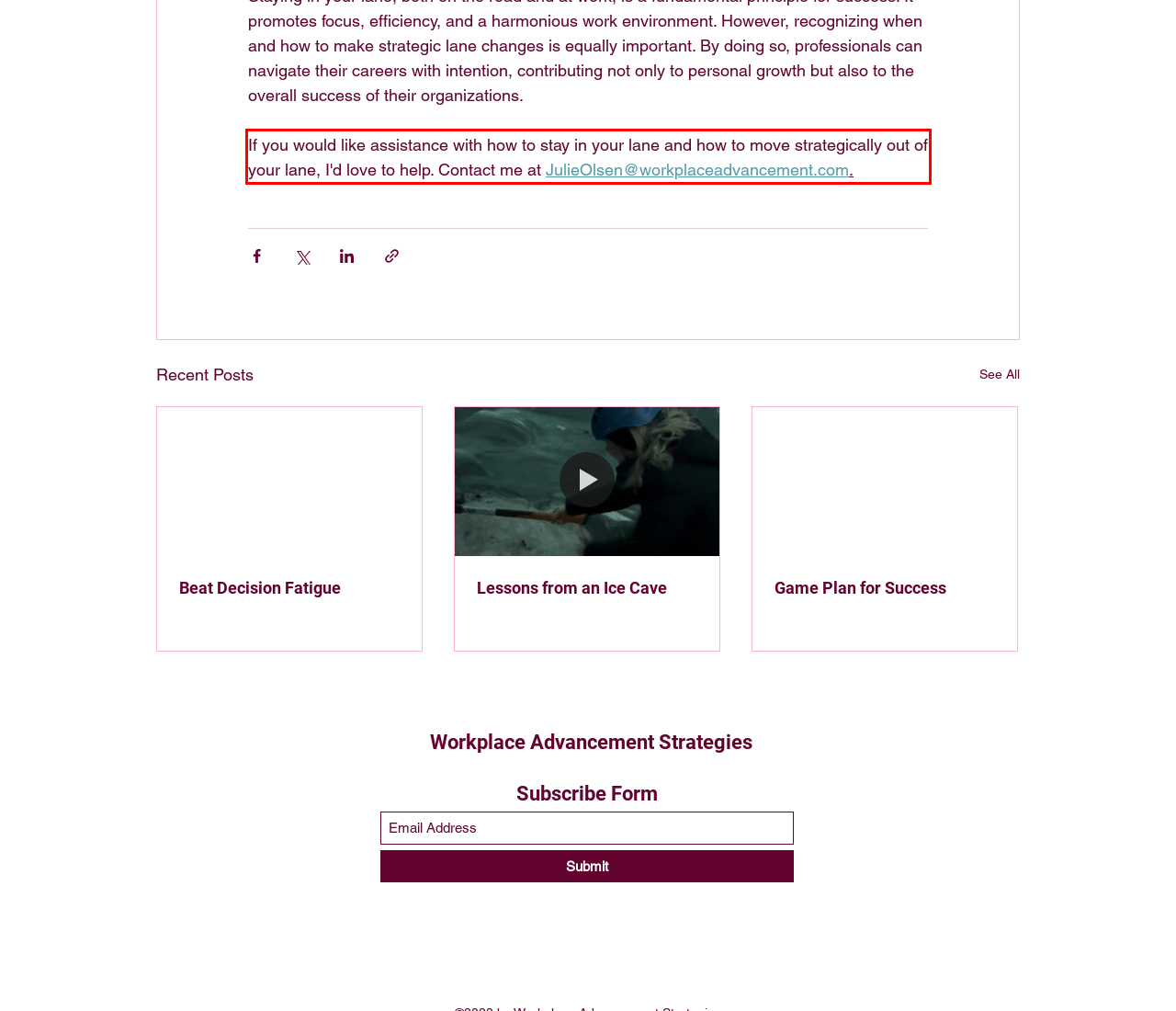Using OCR, extract the text content found within the red bounding box in the given webpage screenshot.

If you would like assistance with how to stay in your lane and how to move strategically out of your lane, I'd love to help. Contact me at JulieOlsen@workplaceadvancement.com.